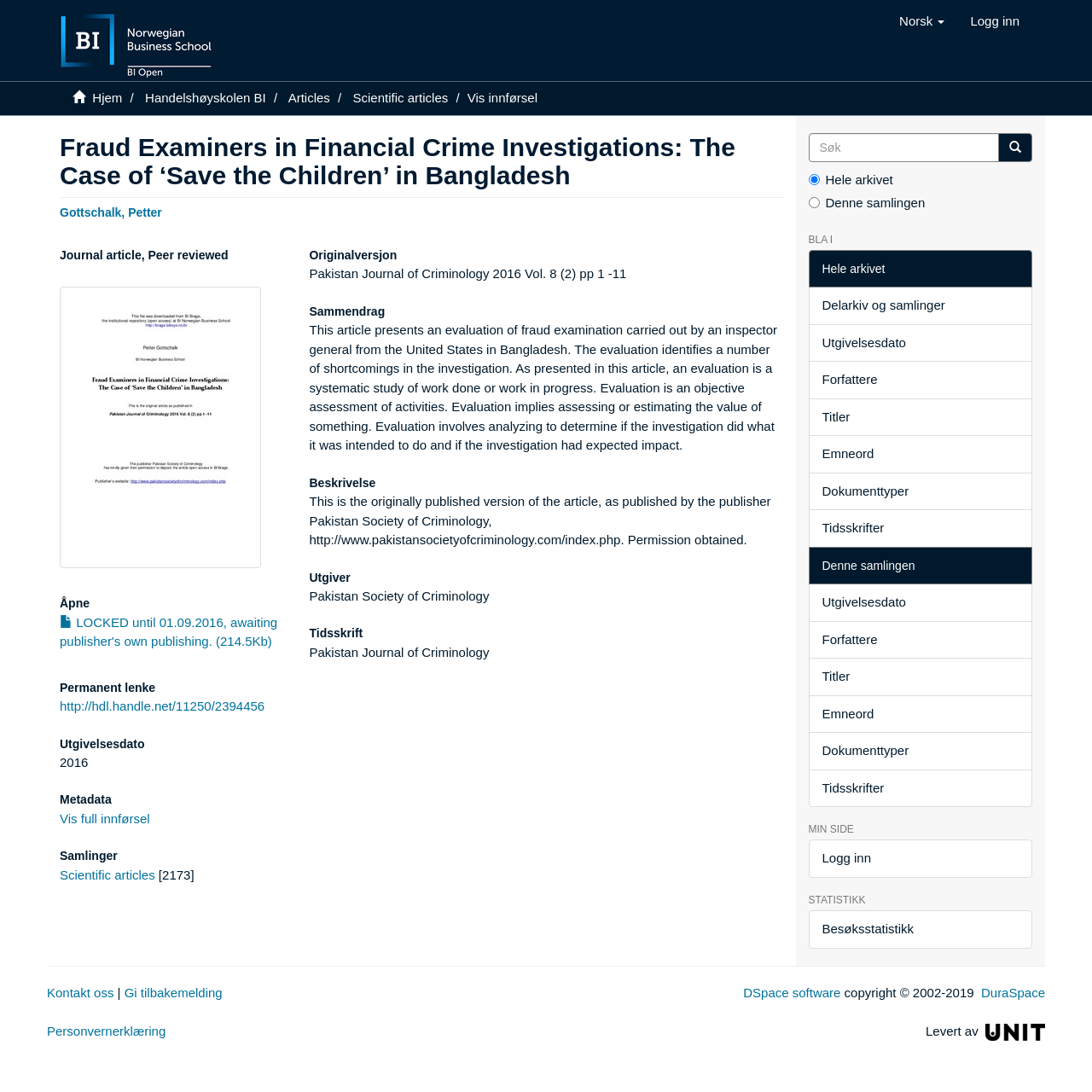What is the publication date of the article?
Refer to the image and provide a thorough answer to the question.

I found the publication date by looking at the static text element with the text '2016' which is located below the heading 'Utgivelsesdato'.